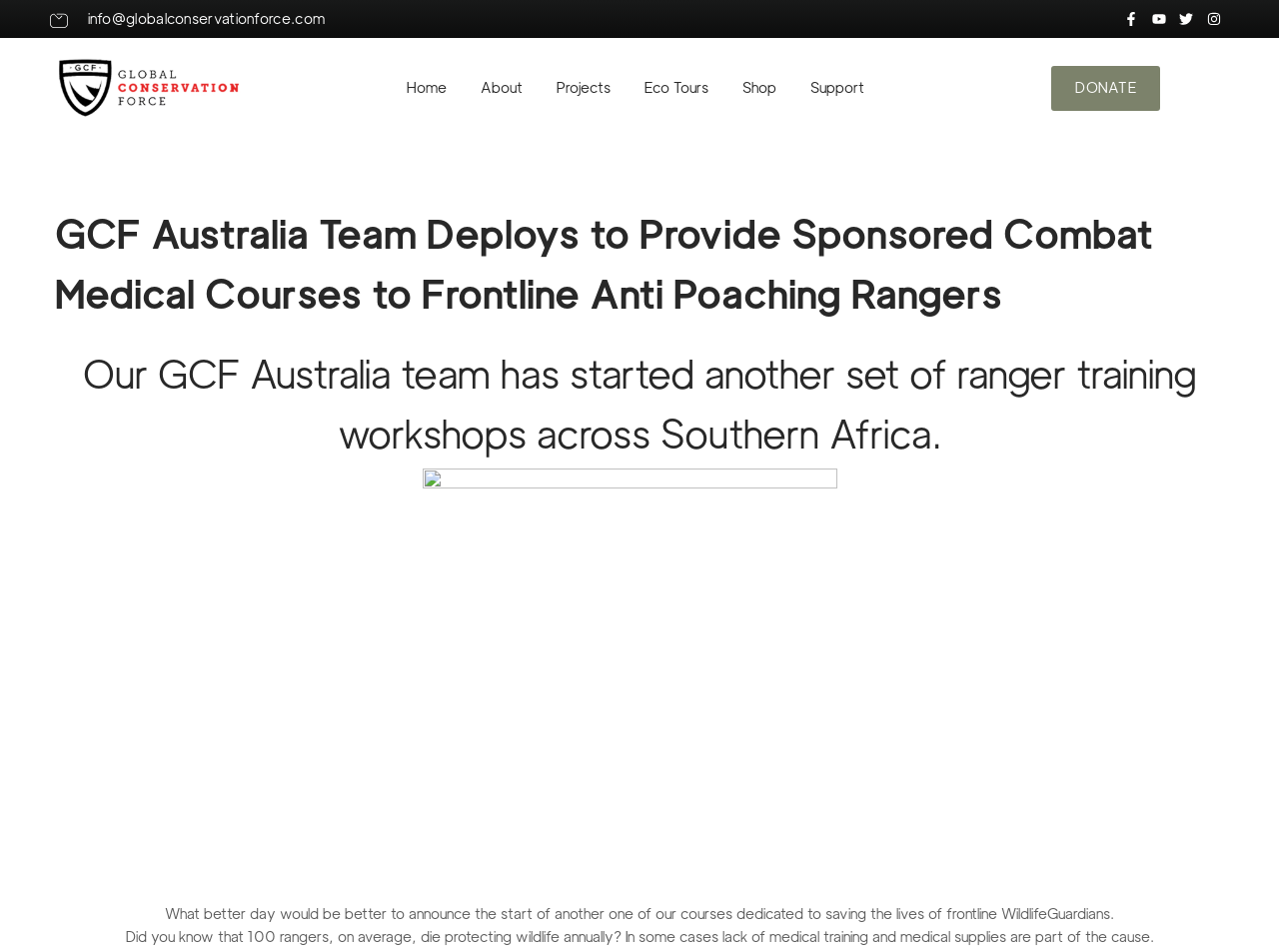Based on the image, give a detailed response to the question: What is the topic of the second heading?

I looked at the second heading element on the webpage and found that it mentions 'ranger training workshops'.